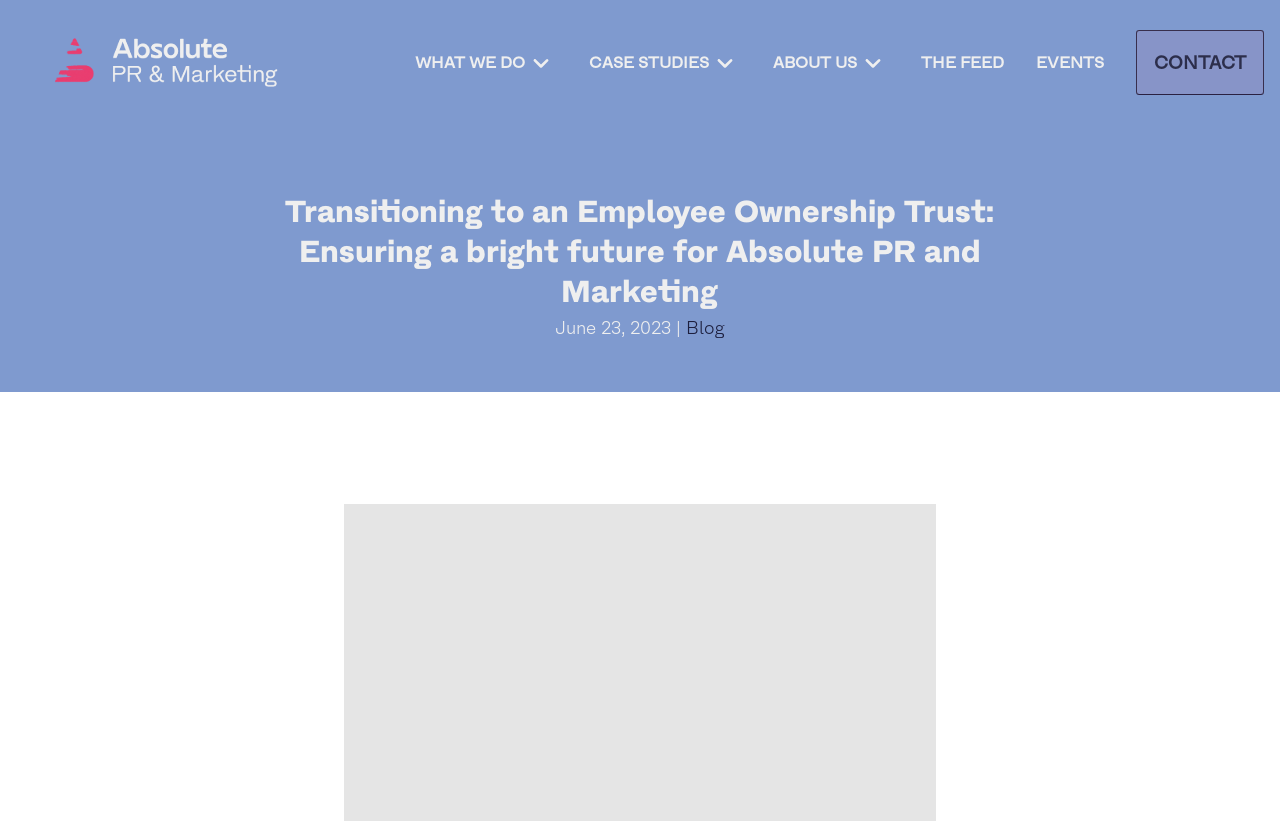What is the date of the latest article? Analyze the screenshot and reply with just one word or a short phrase.

June 23, 2023